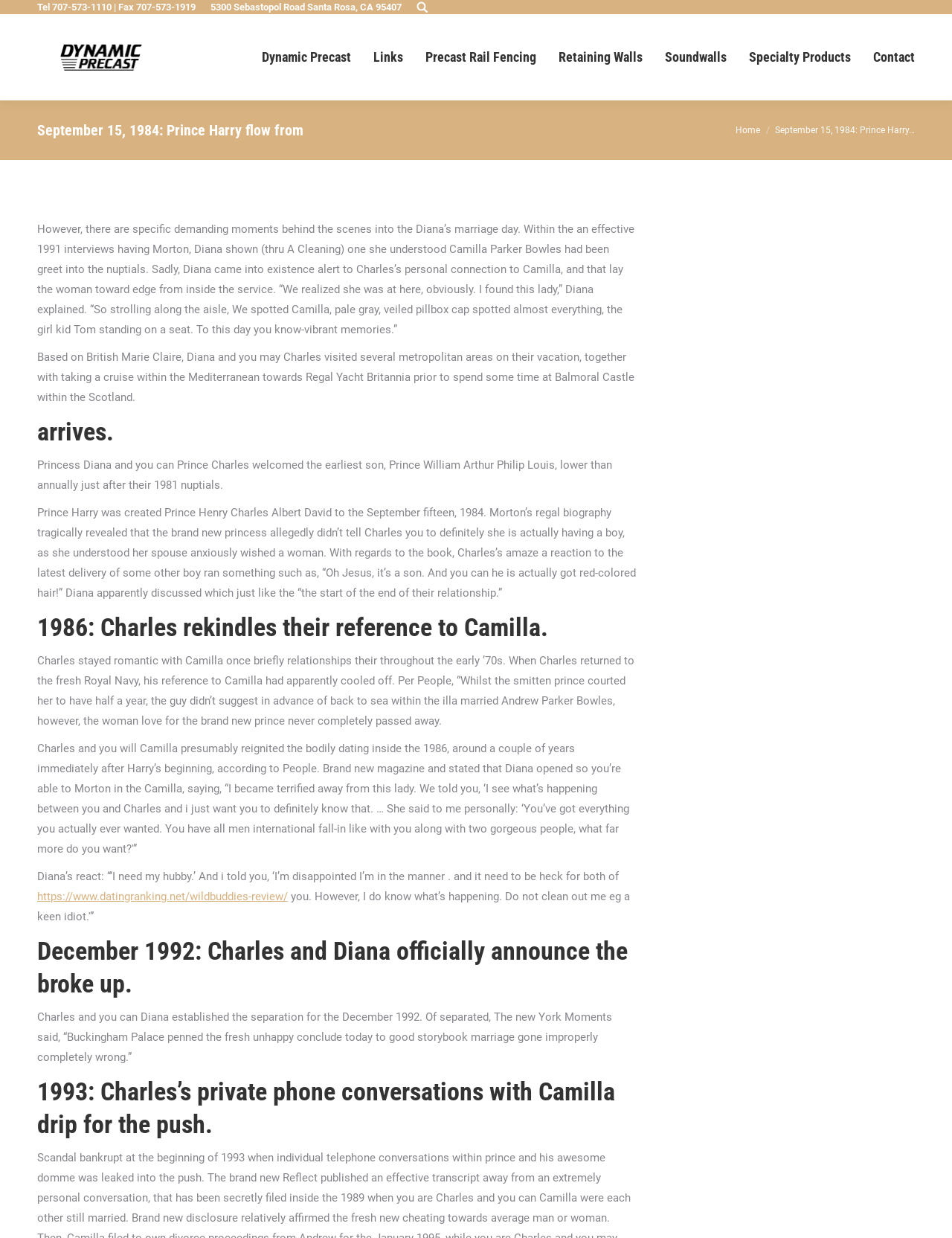Please give a succinct answer to the question in one word or phrase:
What was Charles's reaction to the birth of Prince Harry?

Oh God, it's a boy